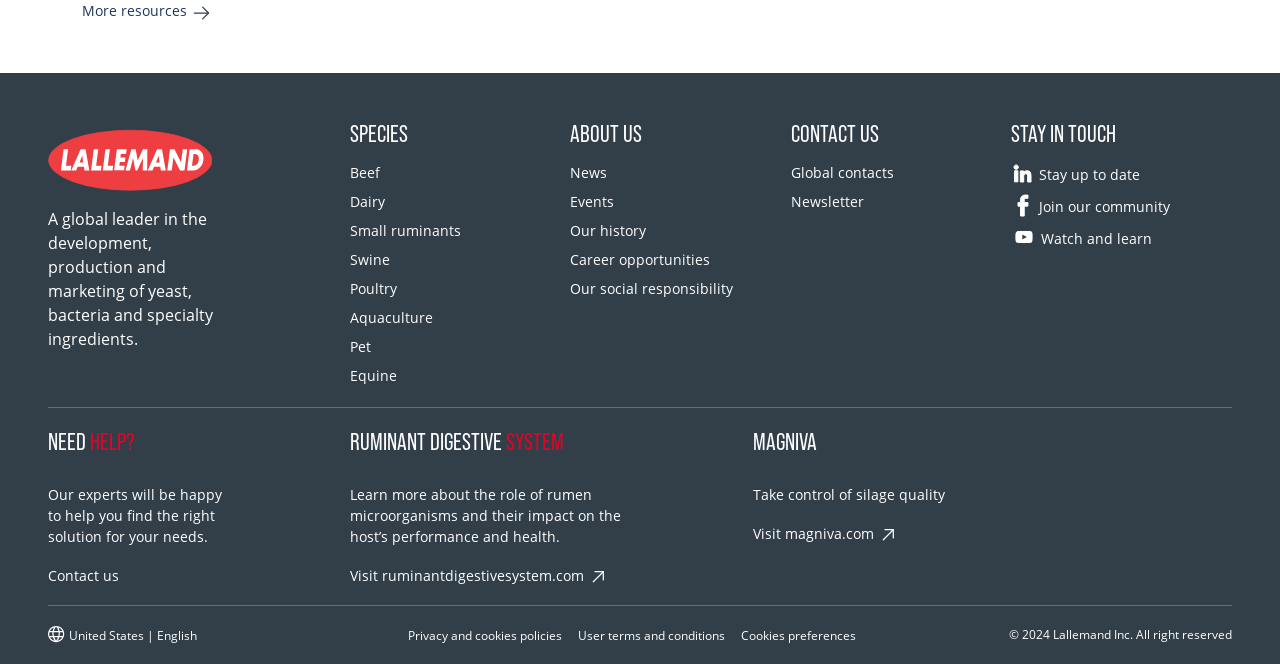Pinpoint the bounding box coordinates of the clickable area necessary to execute the following instruction: "Click on the 'HVAC' link". The coordinates should be given as four float numbers between 0 and 1, namely [left, top, right, bottom].

None